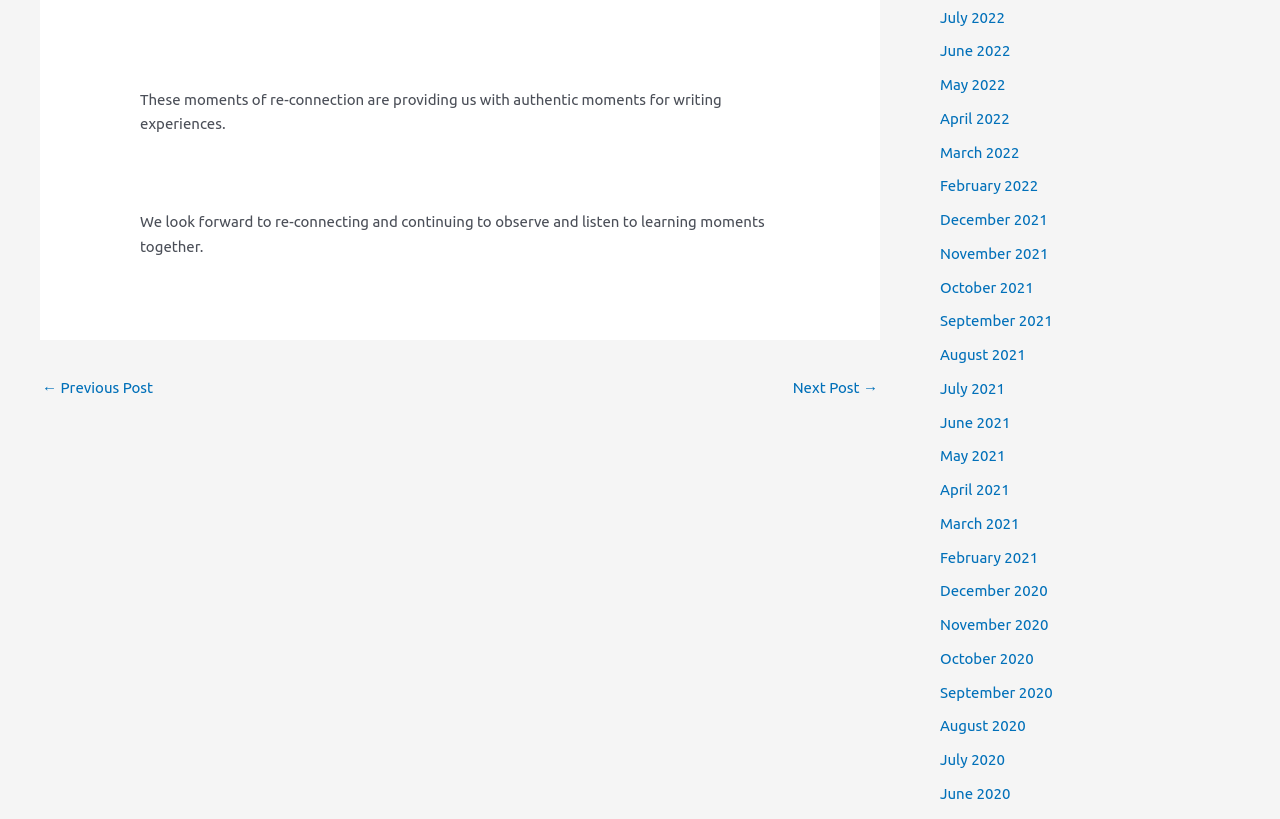Find the bounding box coordinates for the element that must be clicked to complete the instruction: "go to next post". The coordinates should be four float numbers between 0 and 1, indicated as [left, top, right, bottom].

[0.619, 0.454, 0.686, 0.496]